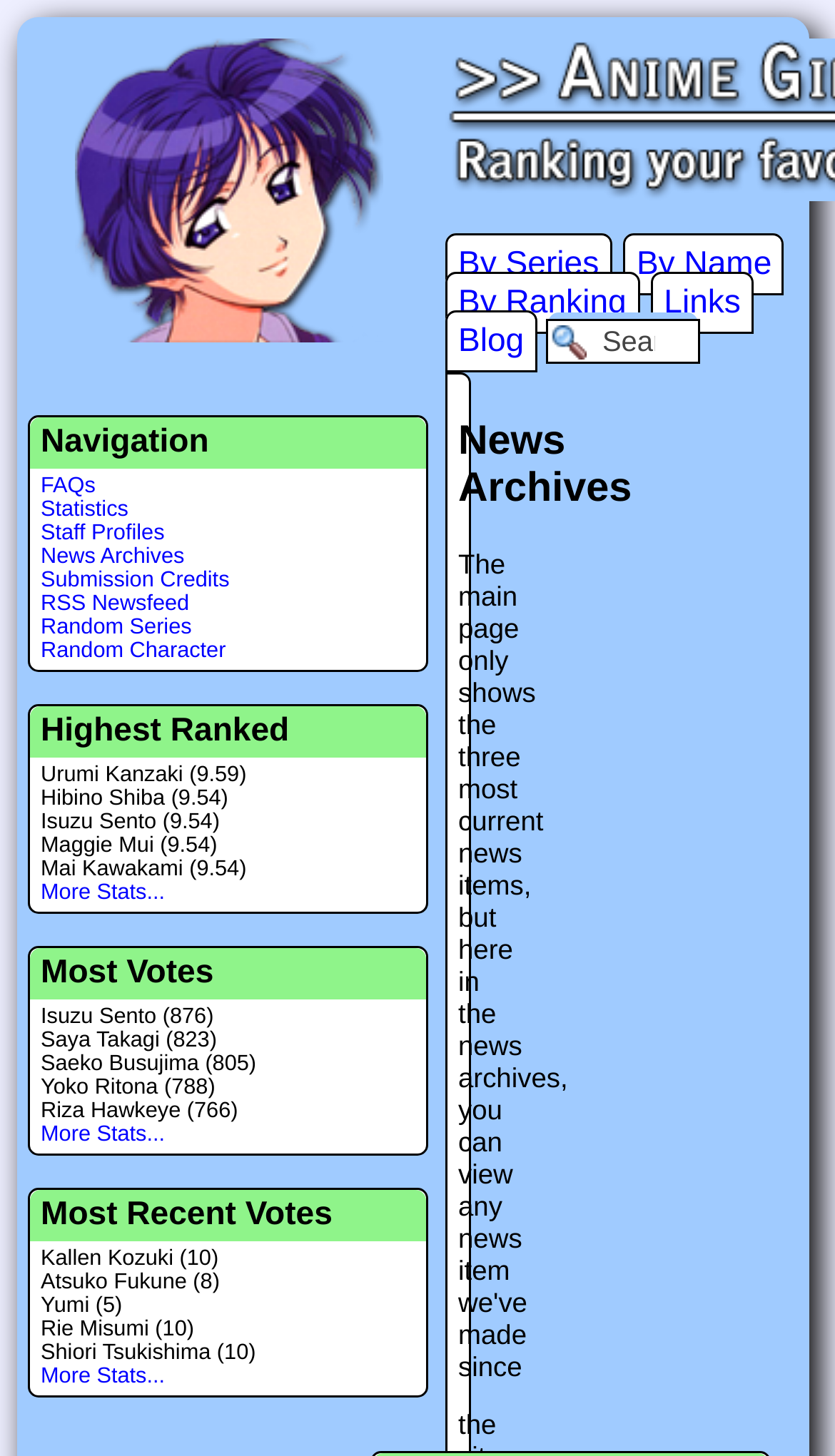What is the name of the second character in the 'Highest Ranked' section?
Using the image as a reference, answer the question with a short word or phrase.

Hibino Shiba